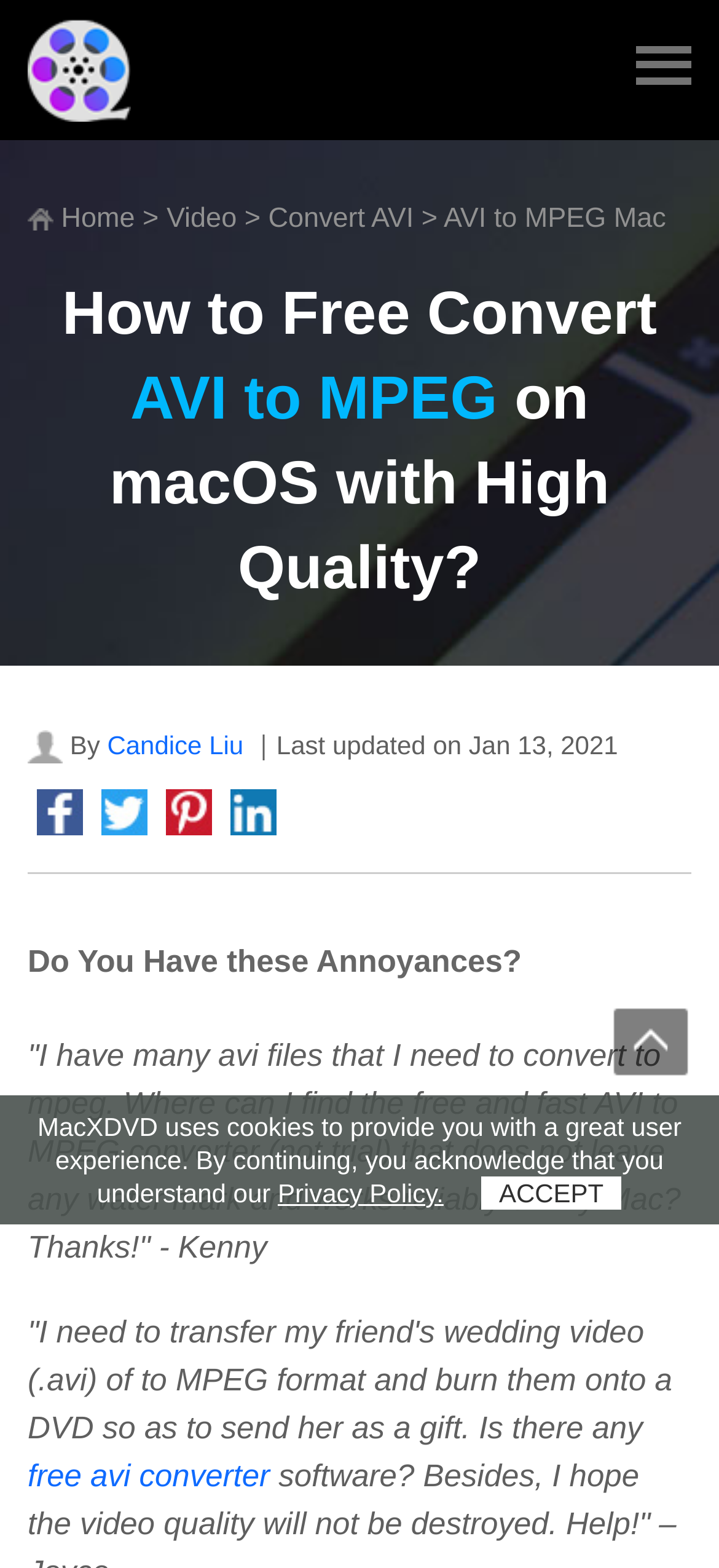Extract the top-level heading from the webpage and provide its text.

How to Free Convert AVI to MPEG on macOS with High Quality?